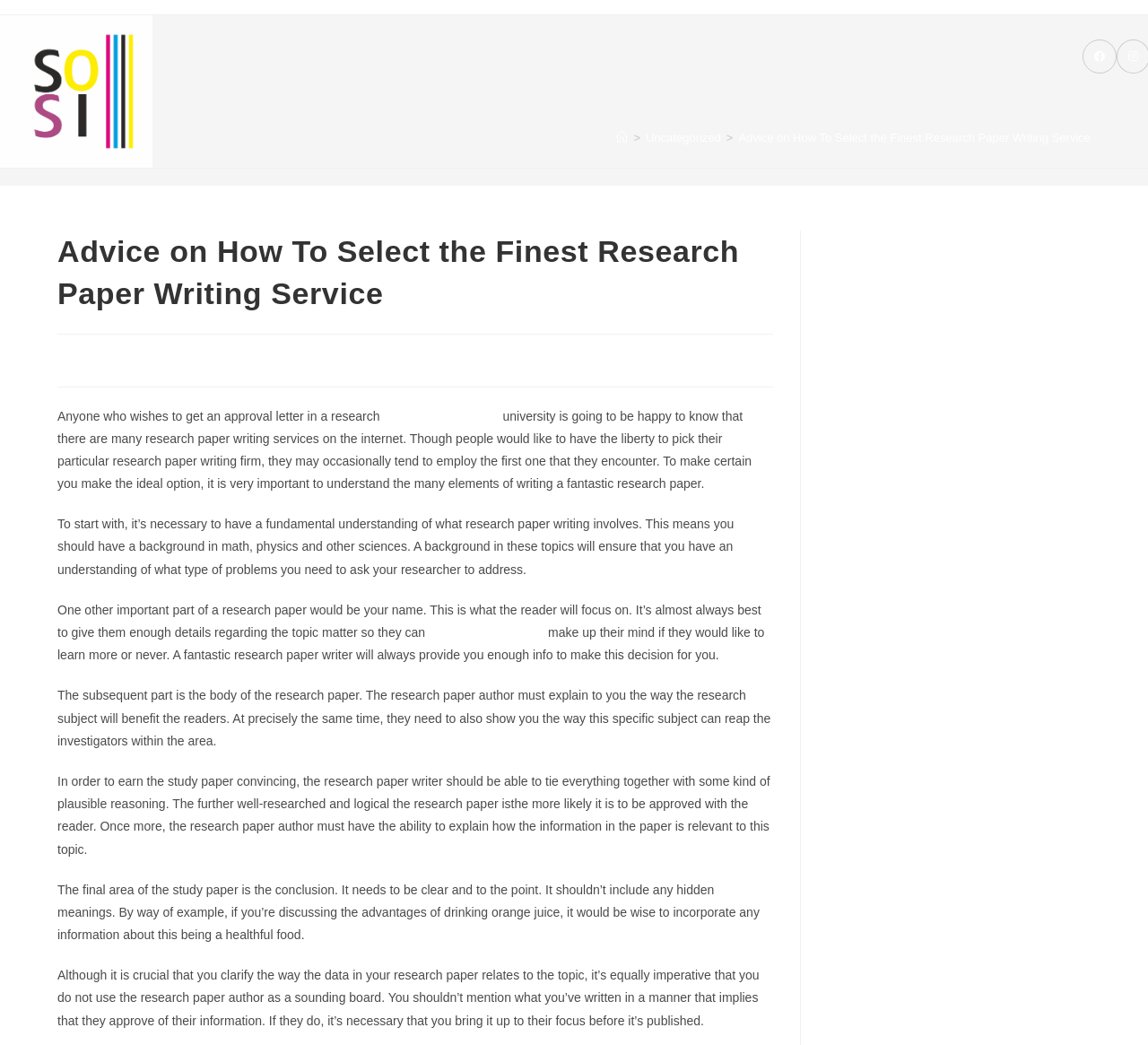Pinpoint the bounding box coordinates of the clickable area necessary to execute the following instruction: "Learn more about 'Uncategorized' category". The coordinates should be given as four float numbers between 0 and 1, namely [left, top, right, bottom].

[0.272, 0.335, 0.345, 0.349]